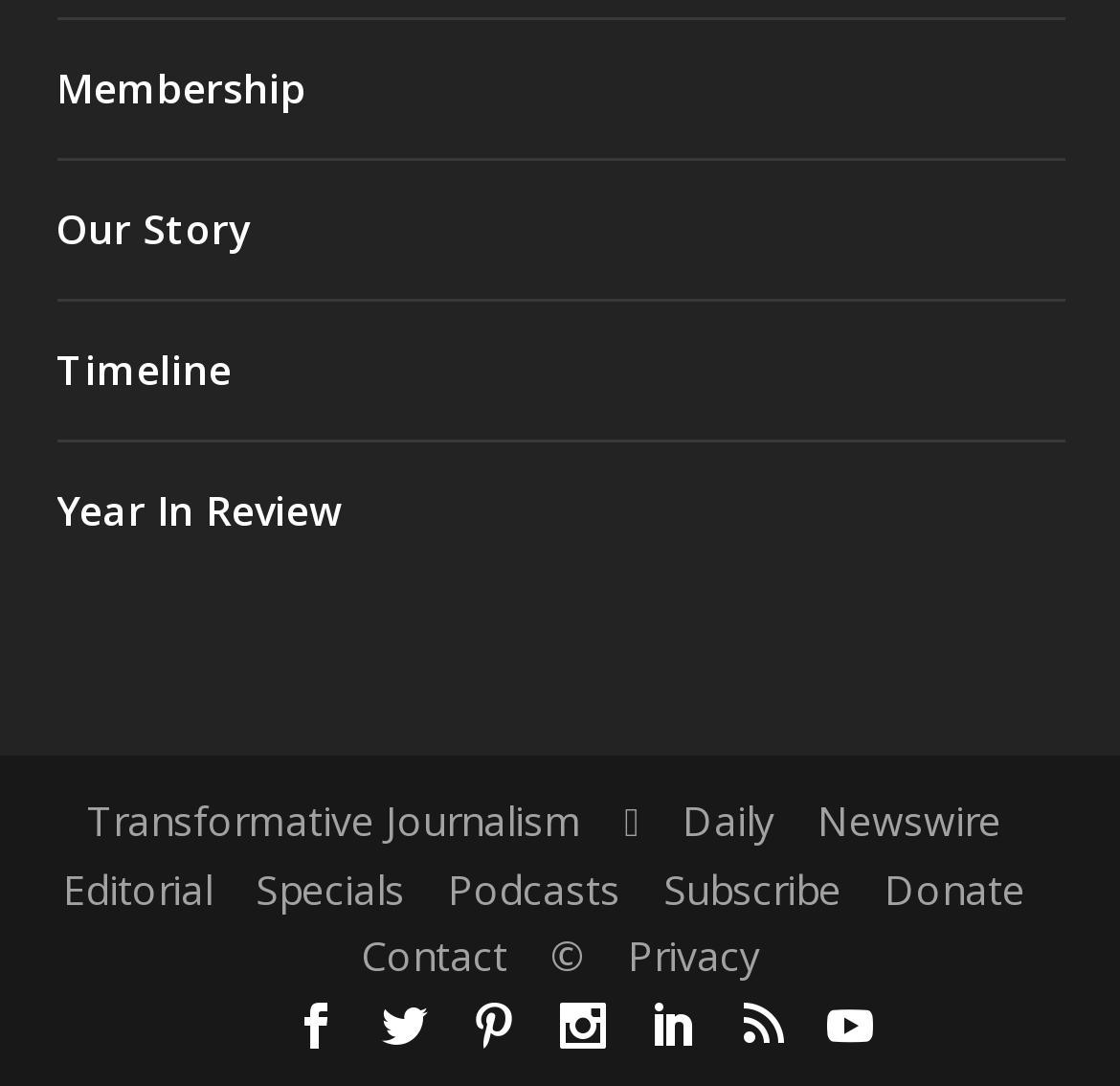Use the information in the screenshot to answer the question comprehensively: How many social media links are there?

There are six social media links on the webpage, namely '', '', '', '', '', and '', which are located horizontally at the bottom of the webpage with bounding boxes [0.558, 0.73, 0.571, 0.78], [0.262, 0.924, 0.303, 0.966], [0.341, 0.924, 0.382, 0.966], [0.421, 0.924, 0.462, 0.966], [0.5, 0.924, 0.541, 0.966], and [0.579, 0.924, 0.621, 0.966] respectively.